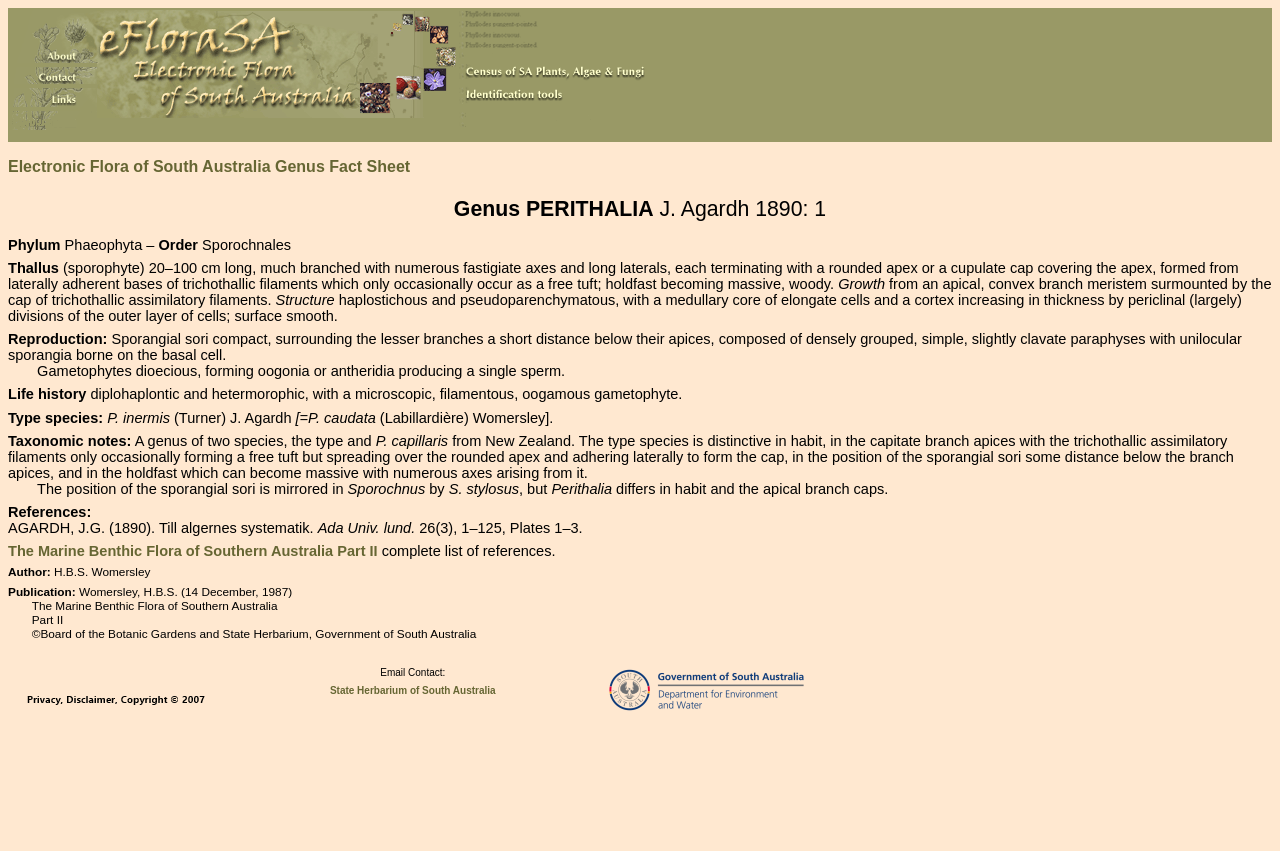What is the type species of the genus?
Based on the image, respond with a single word or phrase.

P. inermis